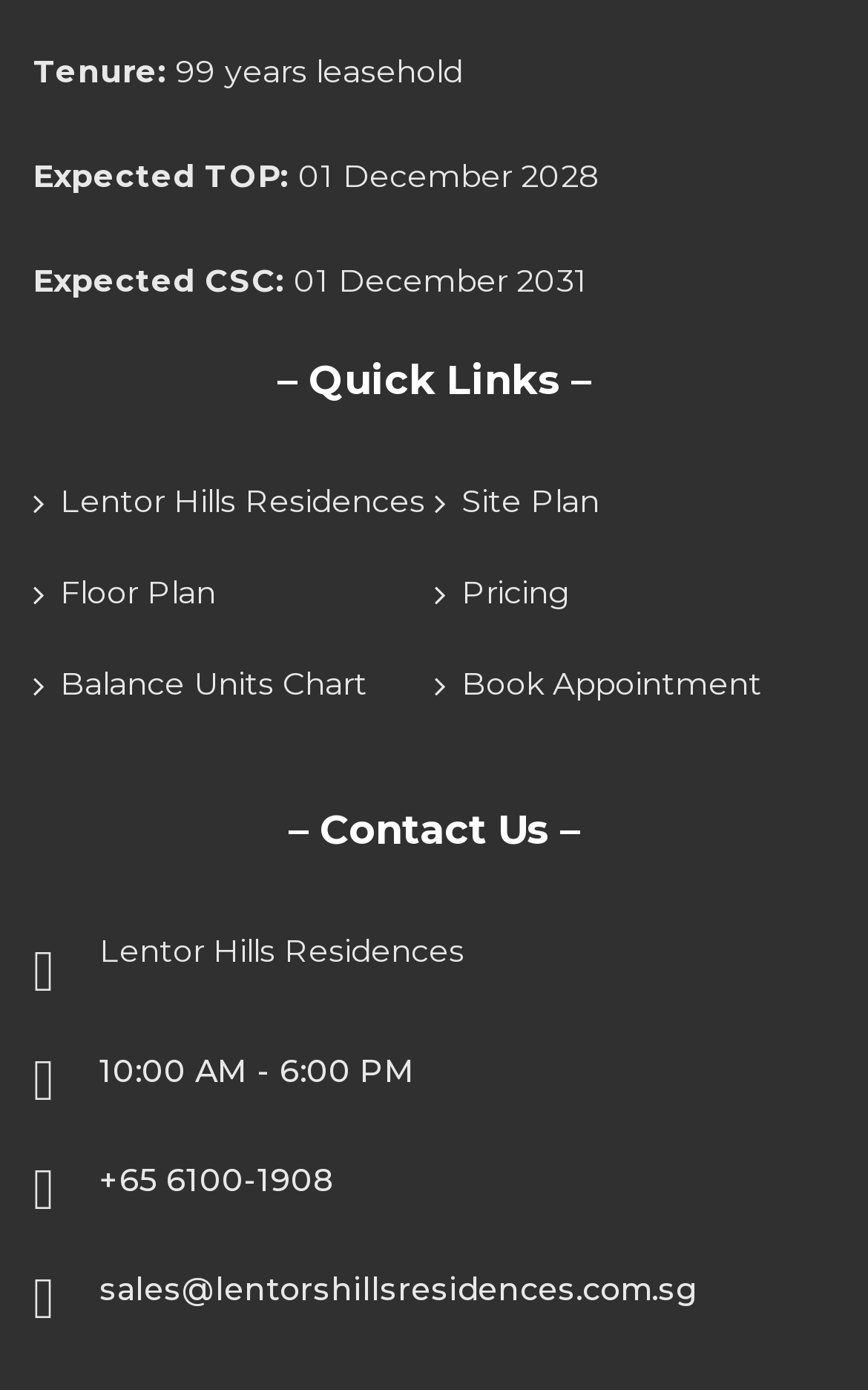Determine the bounding box coordinates of the region to click in order to accomplish the following instruction: "Read the article about Good Energy's gas price cut". Provide the coordinates as four float numbers between 0 and 1, specifically [left, top, right, bottom].

None